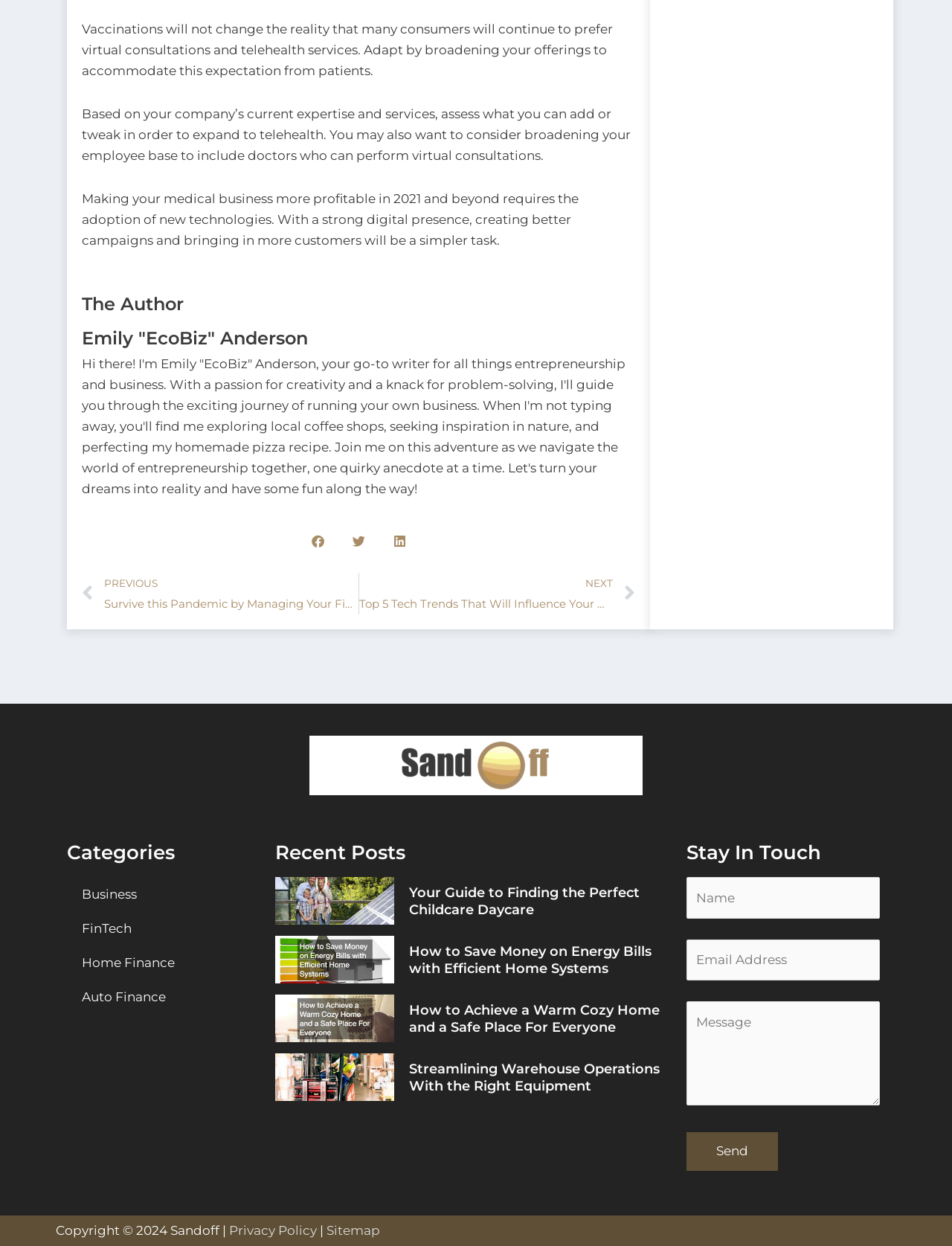What are the categories listed on the webpage?
Please ensure your answer to the question is detailed and covers all necessary aspects.

The categories listed on the webpage can be found in the section 'Categories' where they are listed as links, including 'Business', 'FinTech', 'Home Finance', and 'Auto Finance'.